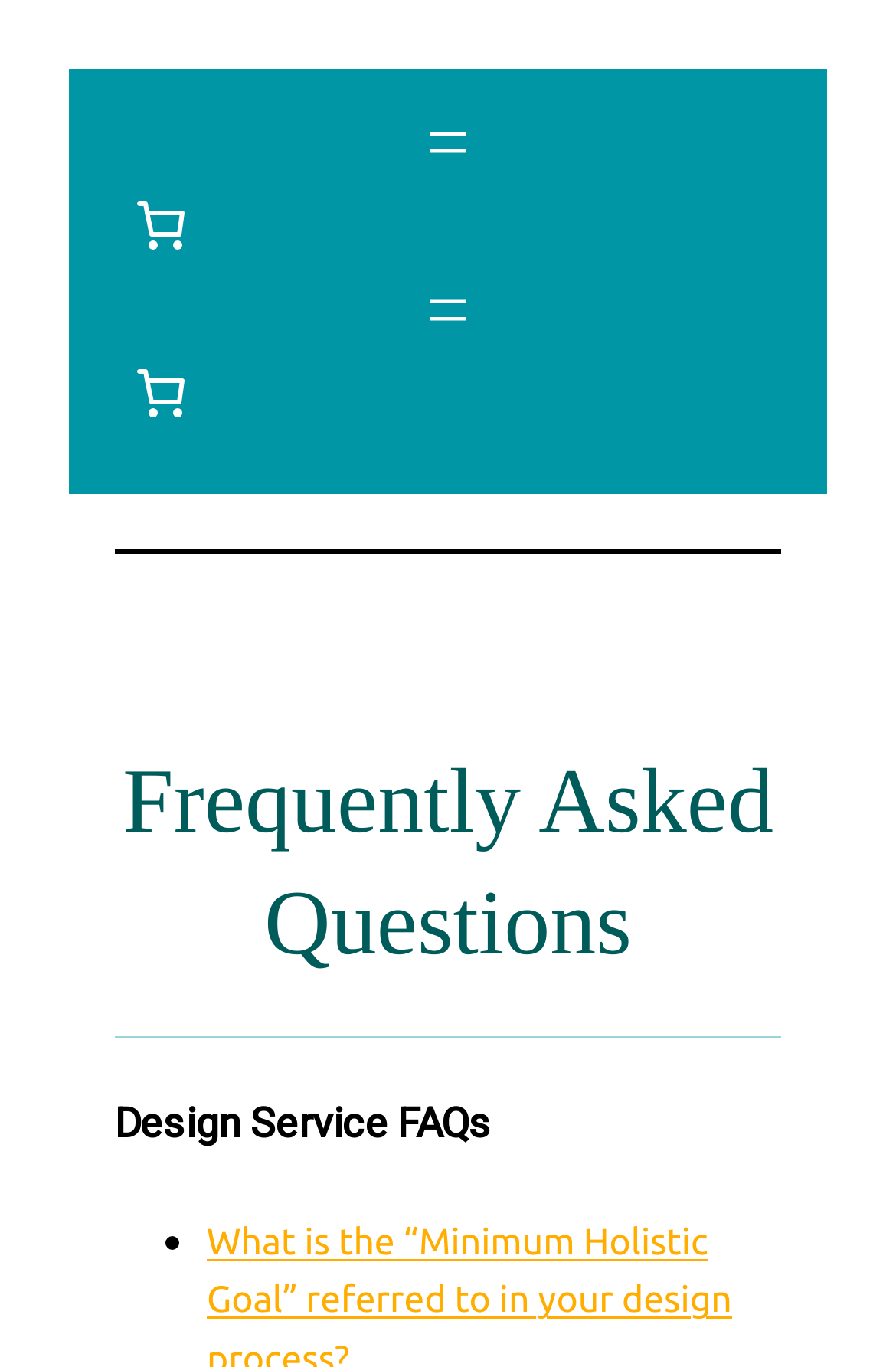What is the total price in the cart?
From the screenshot, provide a brief answer in one word or phrase.

$0.00